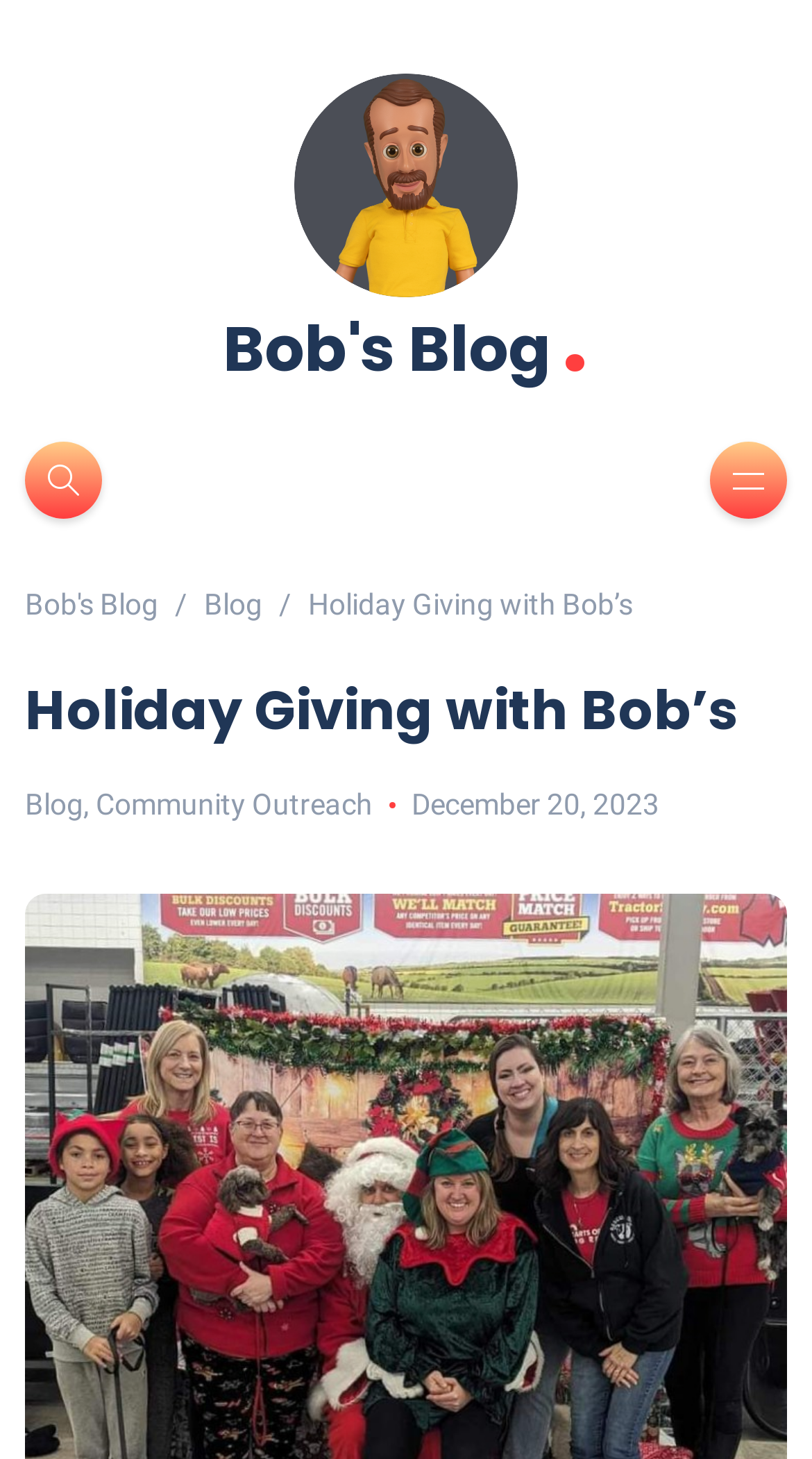What is the date of the current post?
Provide a short answer using one word or a brief phrase based on the image.

December 20, 2023